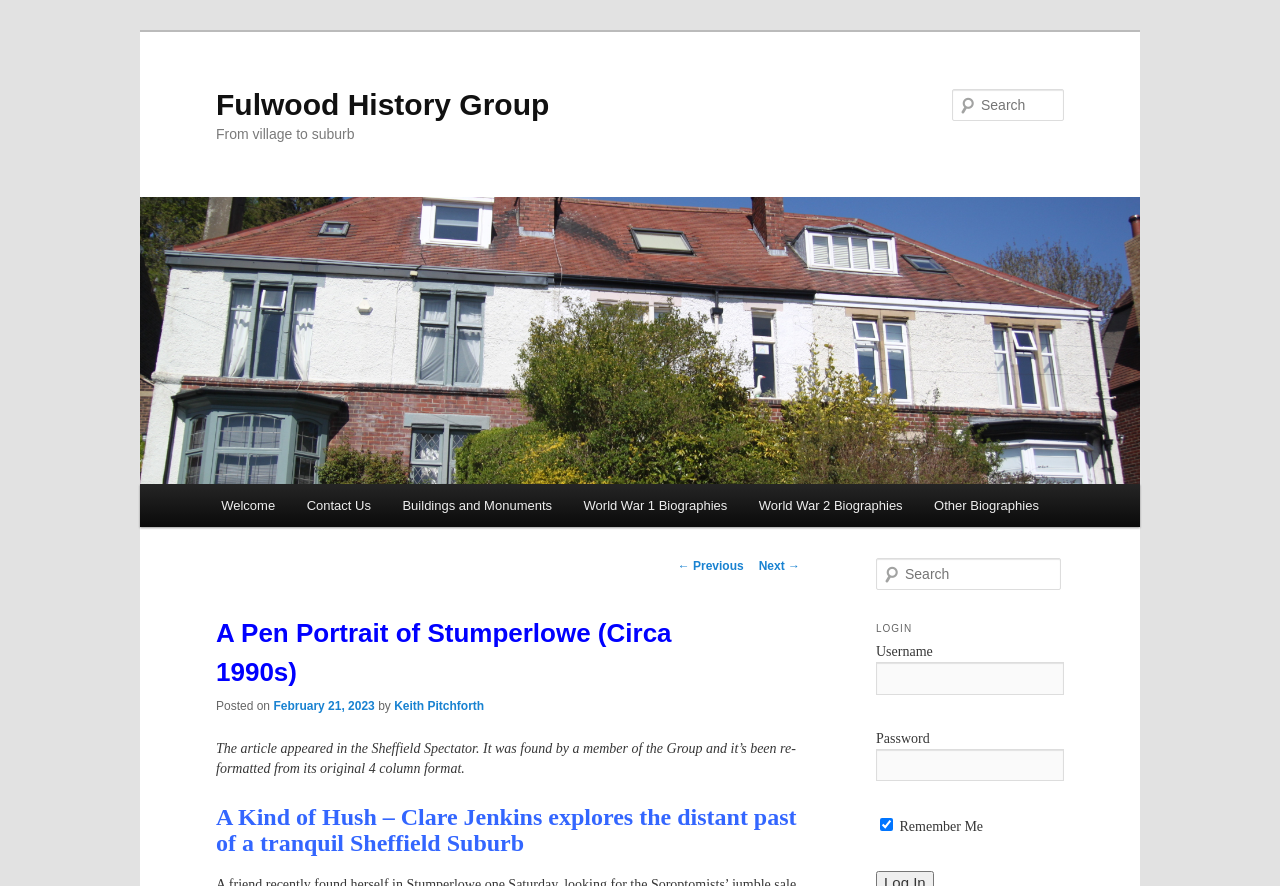Kindly provide the bounding box coordinates of the section you need to click on to fulfill the given instruction: "View PEOPLE page".

None